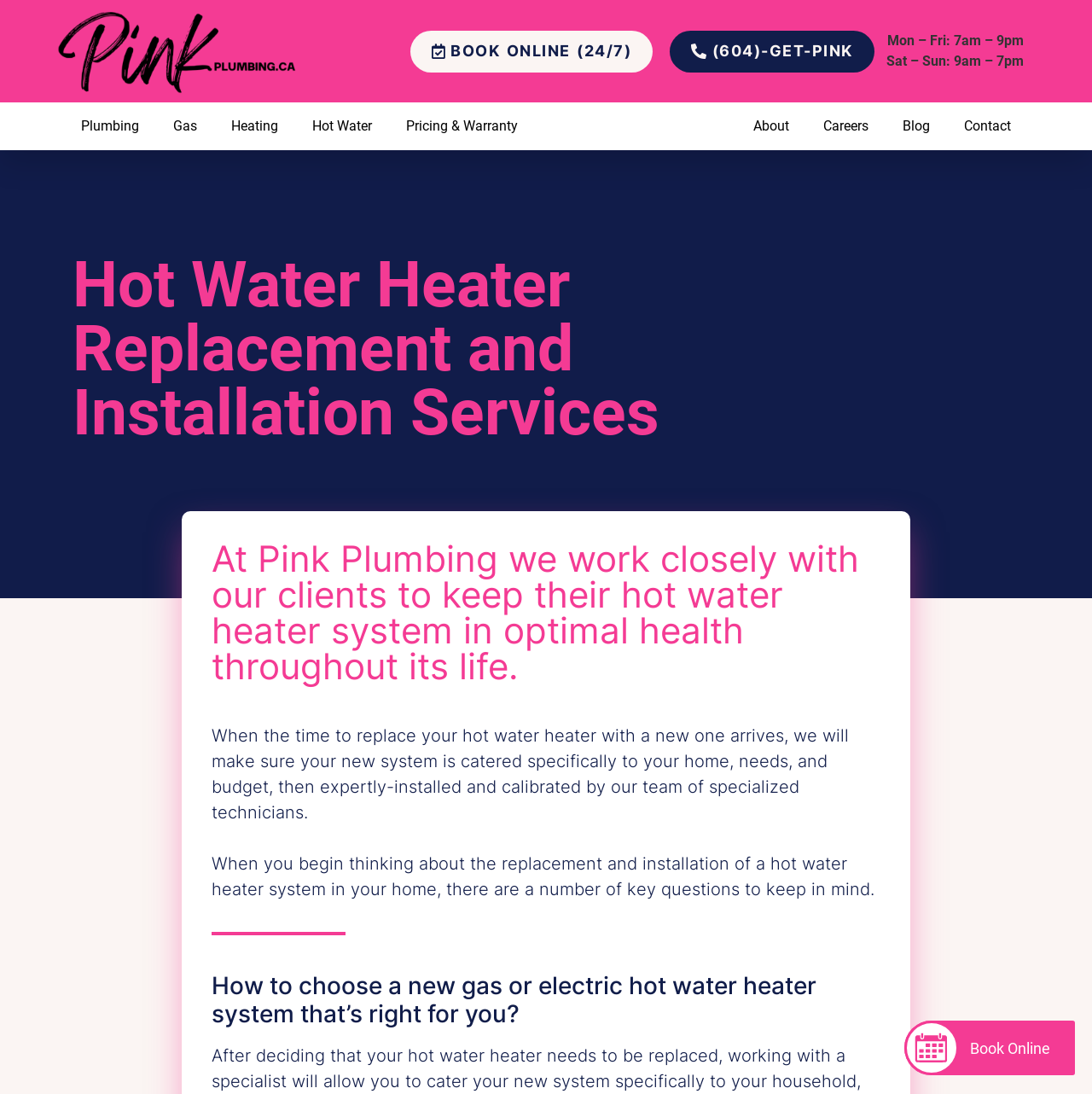Construct a comprehensive description capturing every detail on the webpage.

The webpage is about Pink Plumbing, a plumbing service that specializes in water heater repair and replacement. At the top, there is a prominent call-to-action section with three links: "Get your Water Heater repaired or replaced today by the Top Rated Plumbers", "BOOK ONLINE (24/7)", and "(604)-GET-PINK", which are positioned horizontally next to each other. Below this section, there are two static text elements displaying the business hours: "Mon – Fri: 7am – 9pm" and "Sat – Sun: 9am – 7pm".

On the left side of the page, there is a vertical navigation menu with seven links: "Plumbing", "Gas", "Heating", "Hot Water", "Pricing & Warranty", "About", "Careers", "Blog", and "Contact". These links are stacked on top of each other.

The main content of the page is divided into four sections. The first section has a heading "Hot Water Heater Replacement and Installation Services" and a brief introduction to Pink Plumbing's services. The second section has a heading that describes the company's approach to working with clients, followed by a paragraph of text that explains the process of replacing and installing a new hot water heater system.

The third section has a heading that asks a question about choosing a new gas or electric hot water heater system, and a paragraph of text that provides guidance on this topic. The fourth section appears to be a call-to-action, with a "Book Online" button and an image.

Overall, the webpage is focused on providing information about Pink Plumbing's water heater repair and replacement services, with a clear call-to-action to encourage visitors to book online or contact the company.